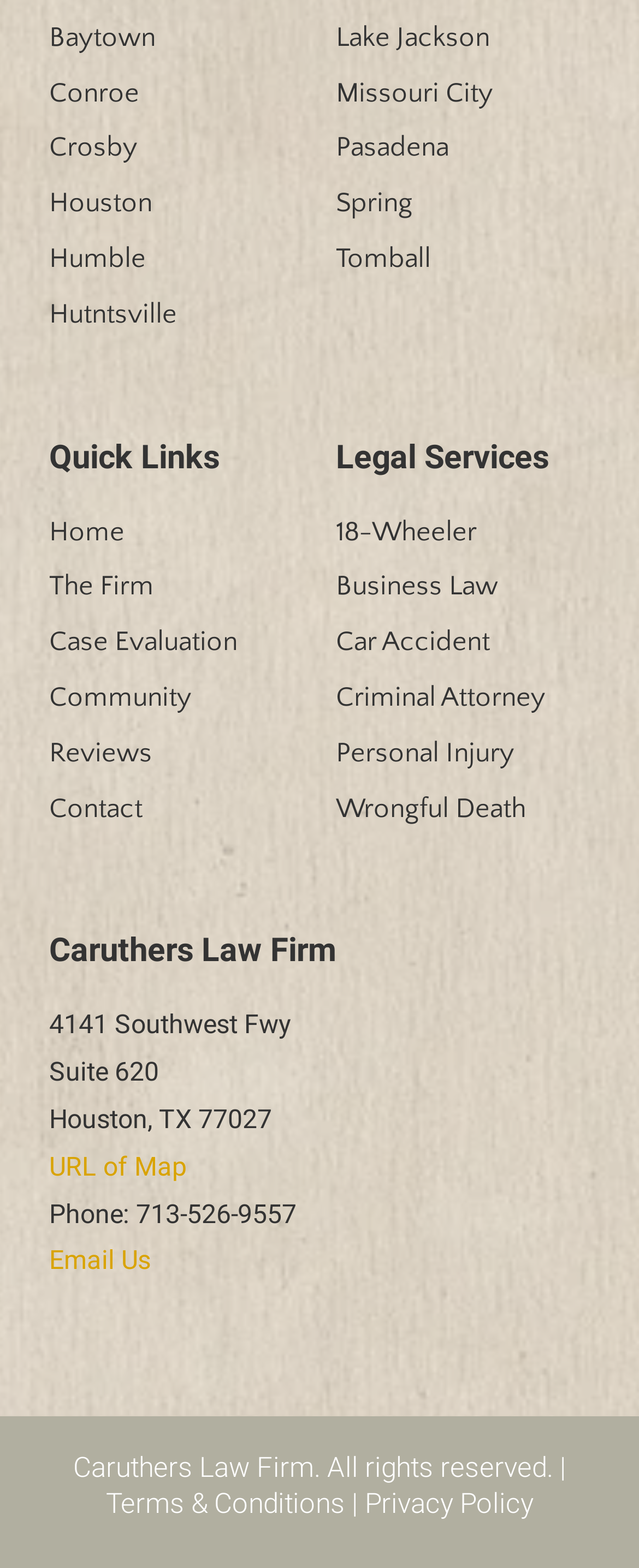Respond with a single word or phrase to the following question:
What is the location of the law firm?

Houston, TX 77027